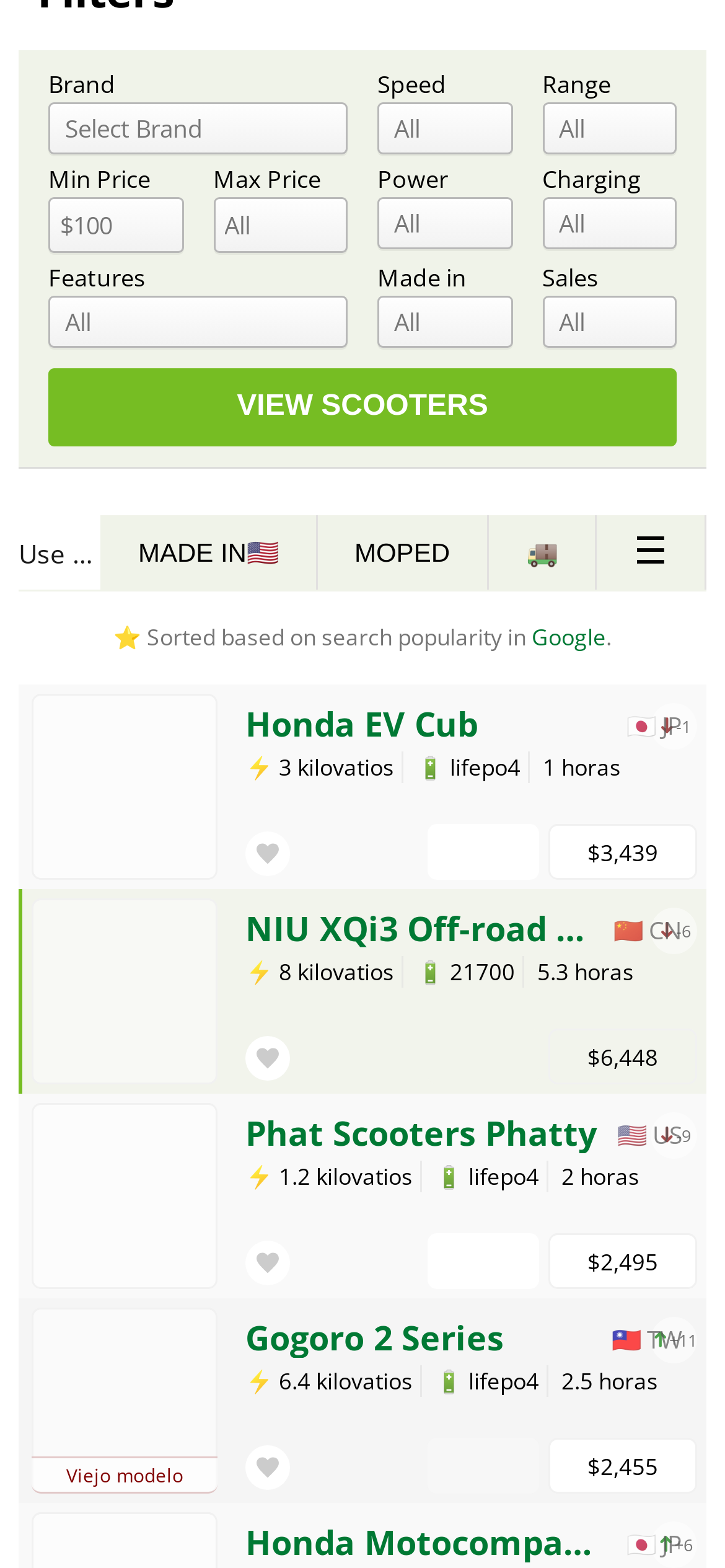Bounding box coordinates are to be given in the format (top-left x, top-left y, bottom-right x, bottom-right y). All values must be floating point numbers between 0 and 1. Provide the bounding box coordinate for the UI element described as: Moped

[0.438, 0.329, 0.674, 0.376]